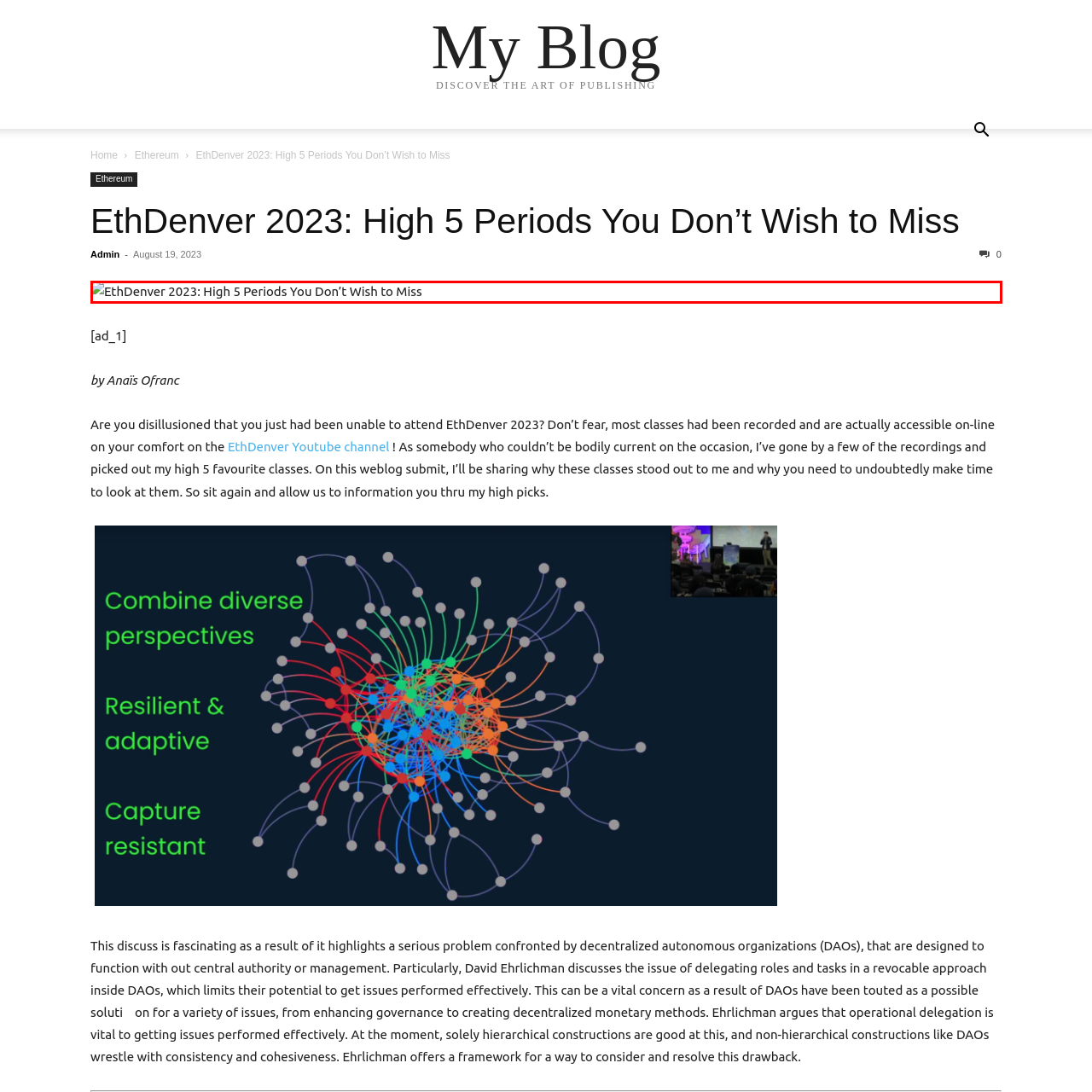Thoroughly describe the scene within the red-bordered area of the image.

The image titled "EthDenver 2023: High 5 Periods You Don’t Wish to Miss" serves as a key visual element for a blog post detailing standout sessions from the EthDenver 2023 event. This image likely highlights the focus of the article, which aims to guide readers through five notable discussions they may have missed during the conference. Captured during a dynamic atmosphere, the image captures the essence of the event, blending informative content with engaging visual representation, encouraging readers to delve into the recorded sessions for a comprehensive understanding of the topics discussed.